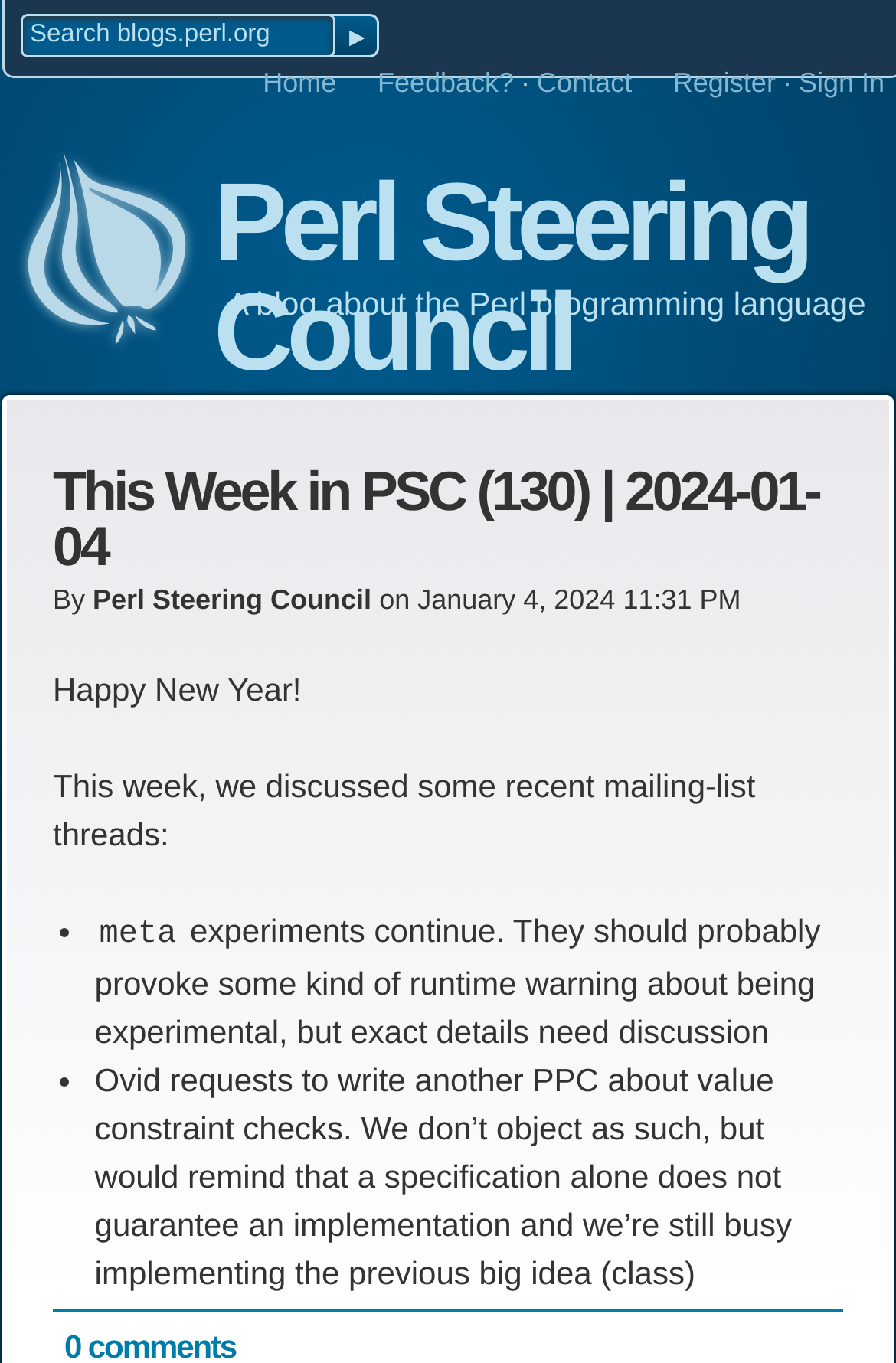Please mark the bounding box coordinates of the area that should be clicked to carry out the instruction: "Register on the website".

[0.751, 0.049, 0.866, 0.072]